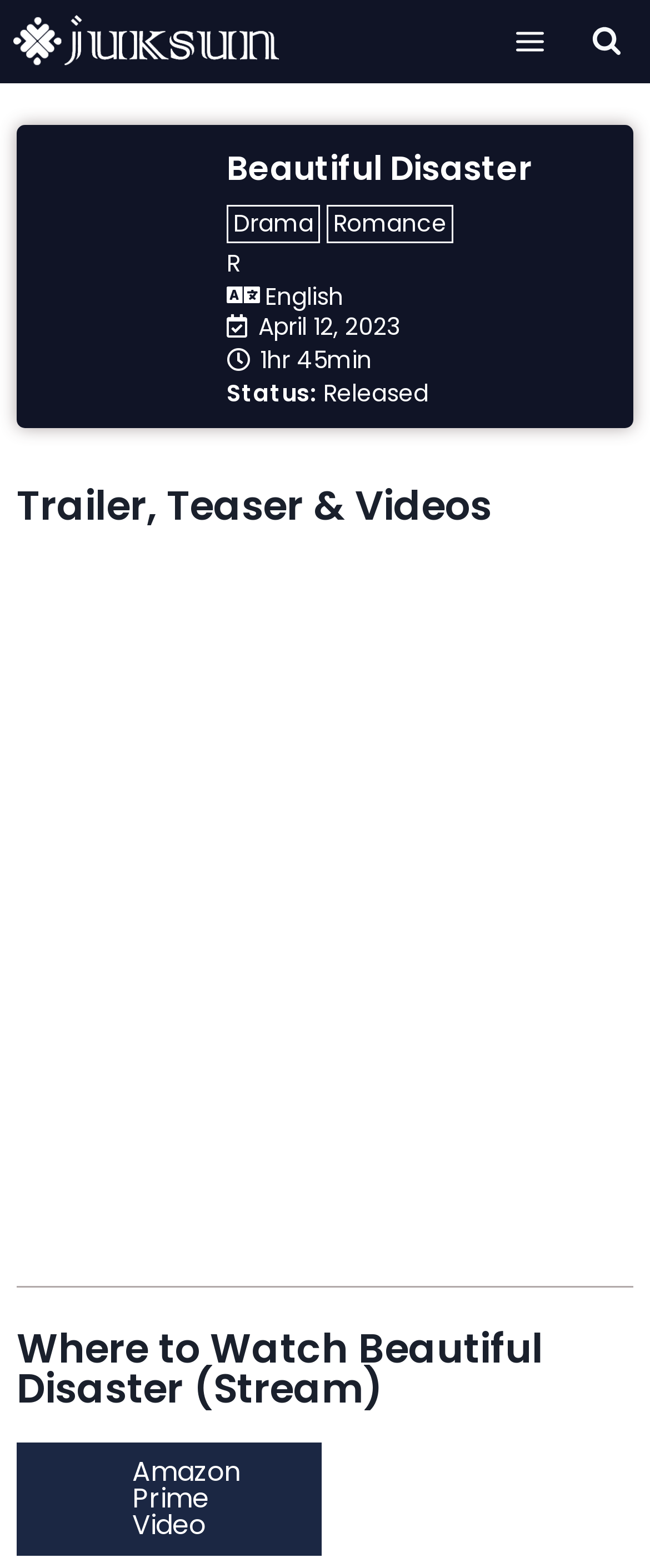Respond to the question below with a single word or phrase:
What is the release date of the movie?

April 12, 2023